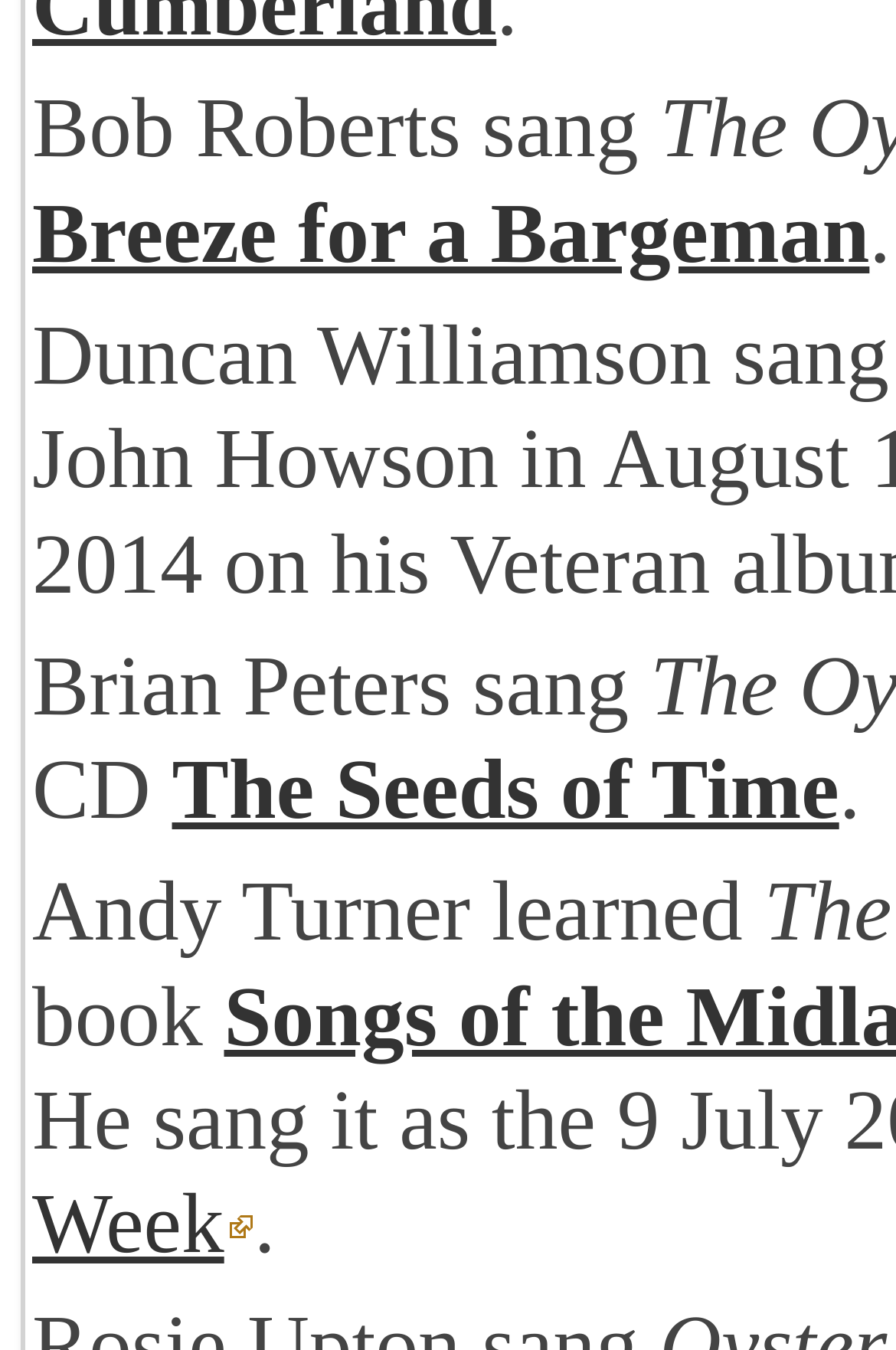What is Andy Turner doing according to the webpage?
Refer to the image and respond with a one-word or short-phrase answer.

learned